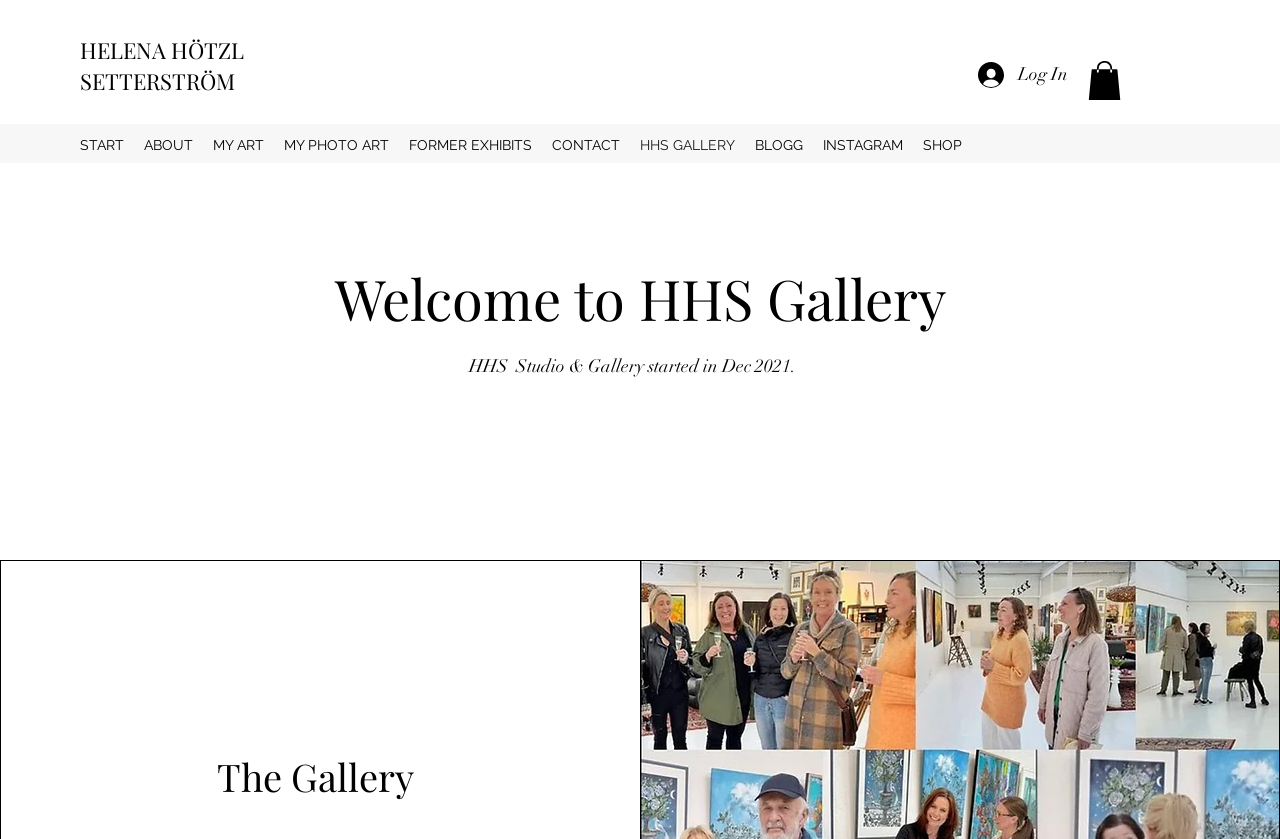What is the name of the studio and gallery?
Examine the image closely and answer the question with as much detail as possible.

The name of the studio and gallery can be found in a static text element on the webpage, which states that 'HHS Studio & Gallery started in Dec 2021'.